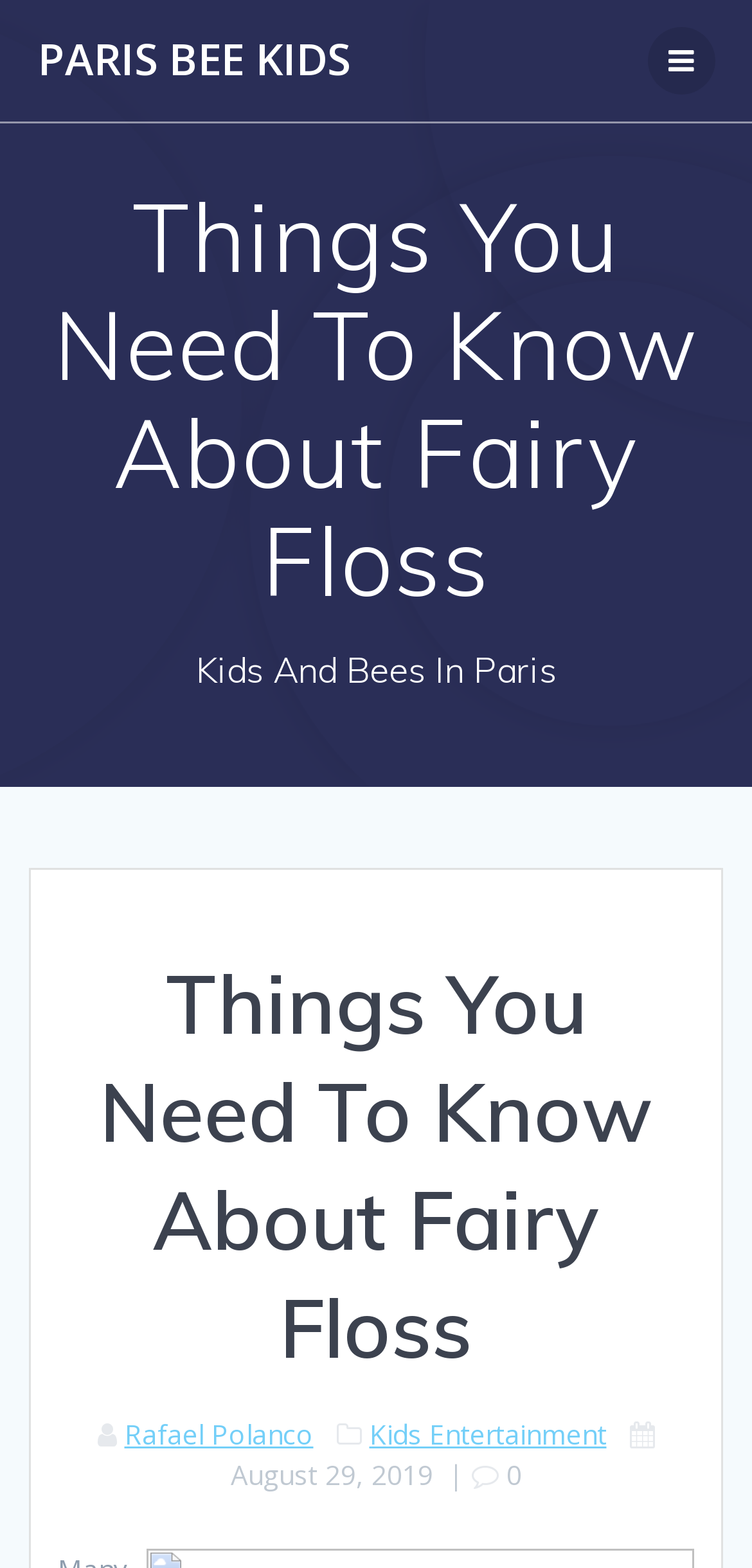Use a single word or phrase to respond to the question:
What is the subtitle of the article?

Kids And Bees In Paris